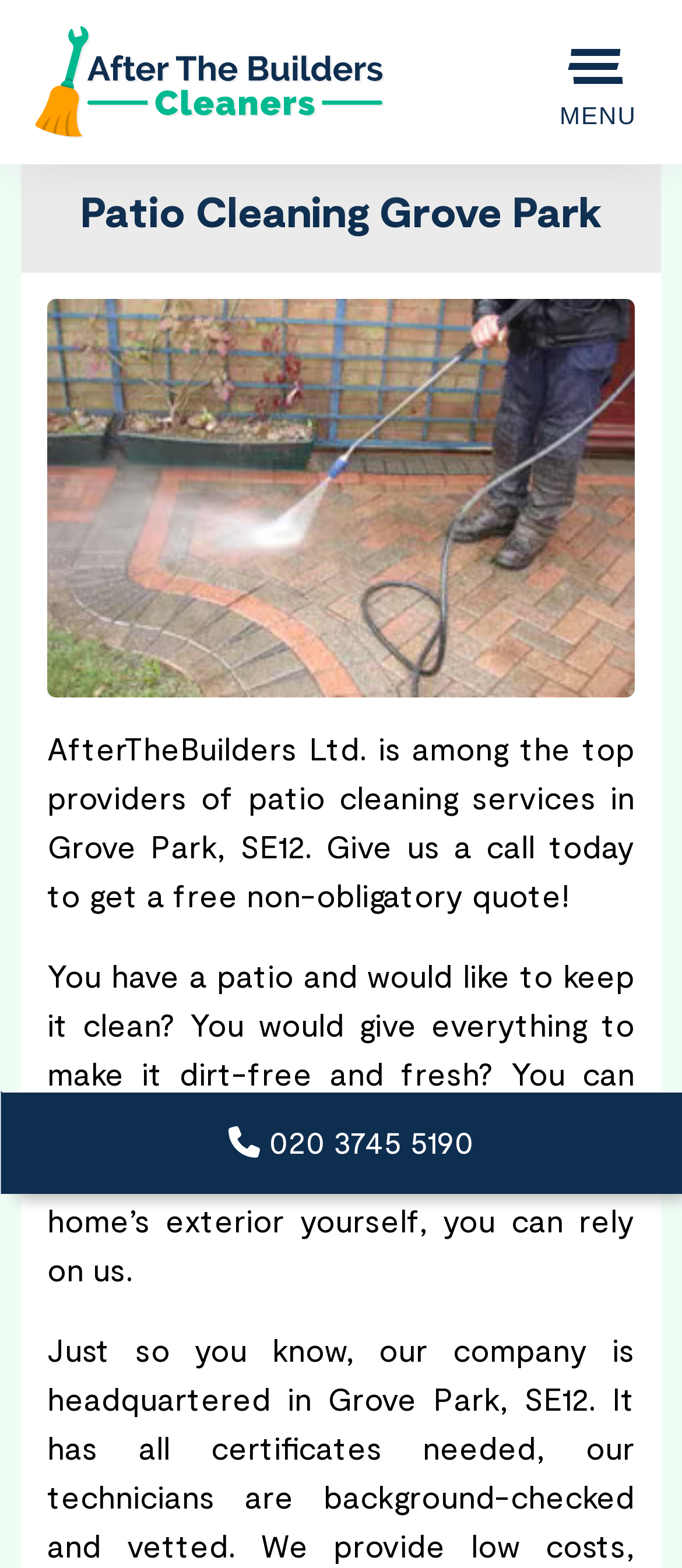Find and generate the main title of the webpage.

Patio Cleaning Grove Park